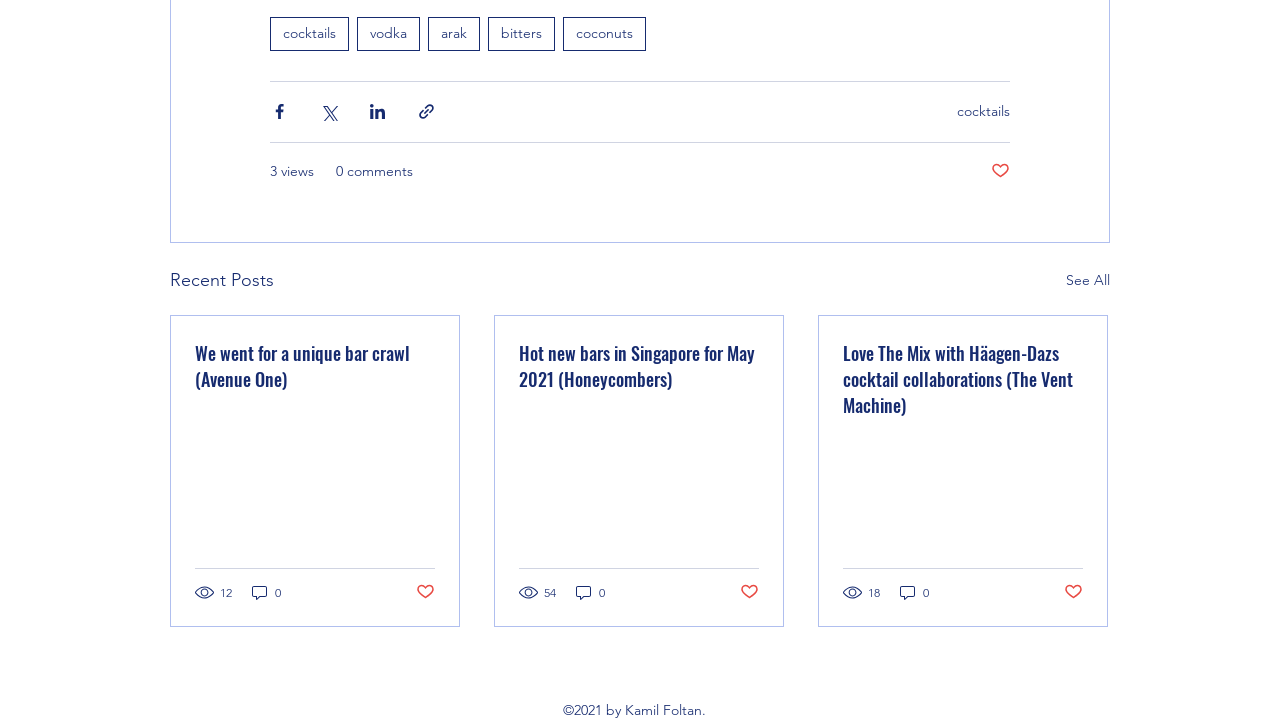Respond with a single word or phrase:
What is the category of the first link in the navigation?

cocktails